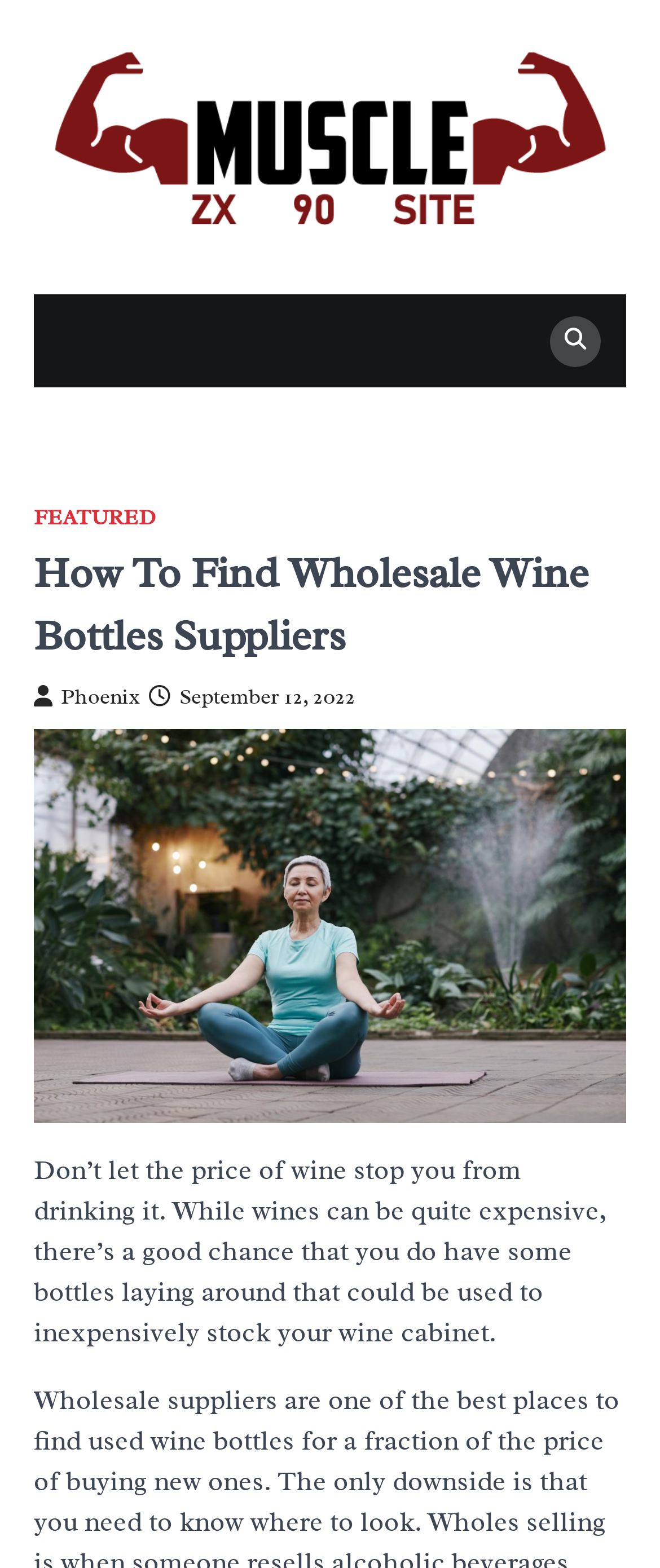Carefully observe the image and respond to the question with a detailed answer:
What is the topic of the introductory text?

The introductory text discusses how wine can be expensive, but there are ways to inexpensively stock a wine cabinet, implying that the webpage will provide information on affordable wine options.